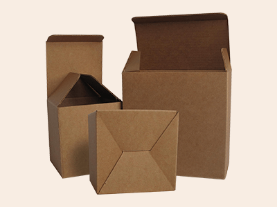Offer a detailed narrative of what is shown in the image.

This image showcases a selection of custom tuck end boxes, demonstrating a variety of styles and shapes typically used for packaging. The boxes feature a sturdy cardboard construction, which ensures durability and protection for the contents inside. Notably, there are three distinct designs: a classic rectangular box, a pyramid-style box, and a square box, each with elegant tuck flaps that facilitate easy closure and secure storage. These tuck end boxes not only serve practical purposes but also add an appealing visual element to product presentation. Such boxes are ideal for various applications, including retail packaging and shipping, and can be customized in size and print for branding purposes.